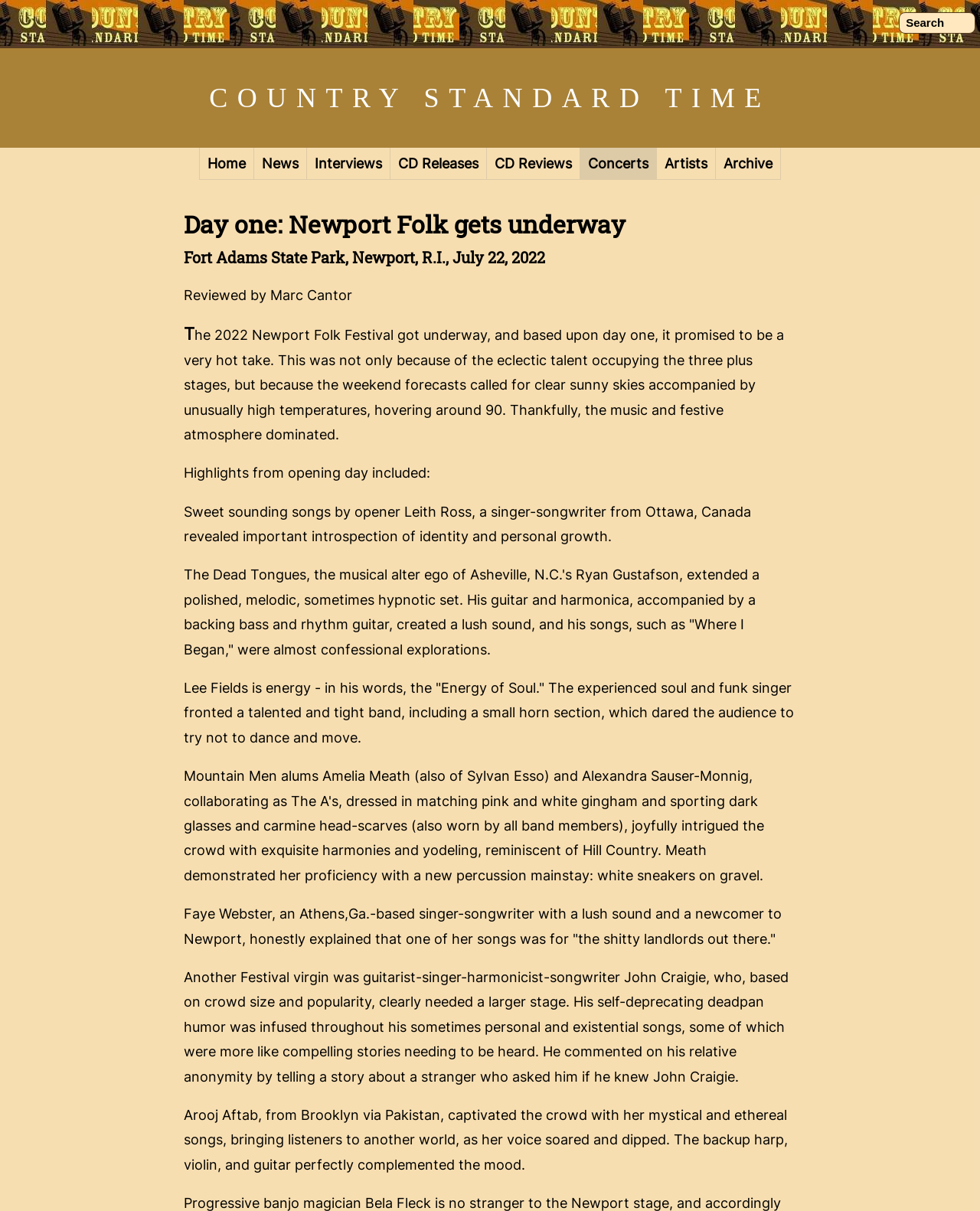What is the name of the singer-songwriter from Ottawa, Canada?
Look at the screenshot and provide an in-depth answer.

According to the article, 'Sweet sounding songs by opener Leith Ross, a singer-songwriter from Ottawa, Canada revealed important introspection of identity and personal growth.' This indicates that Leith Ross is the singer-songwriter from Ottawa, Canada.